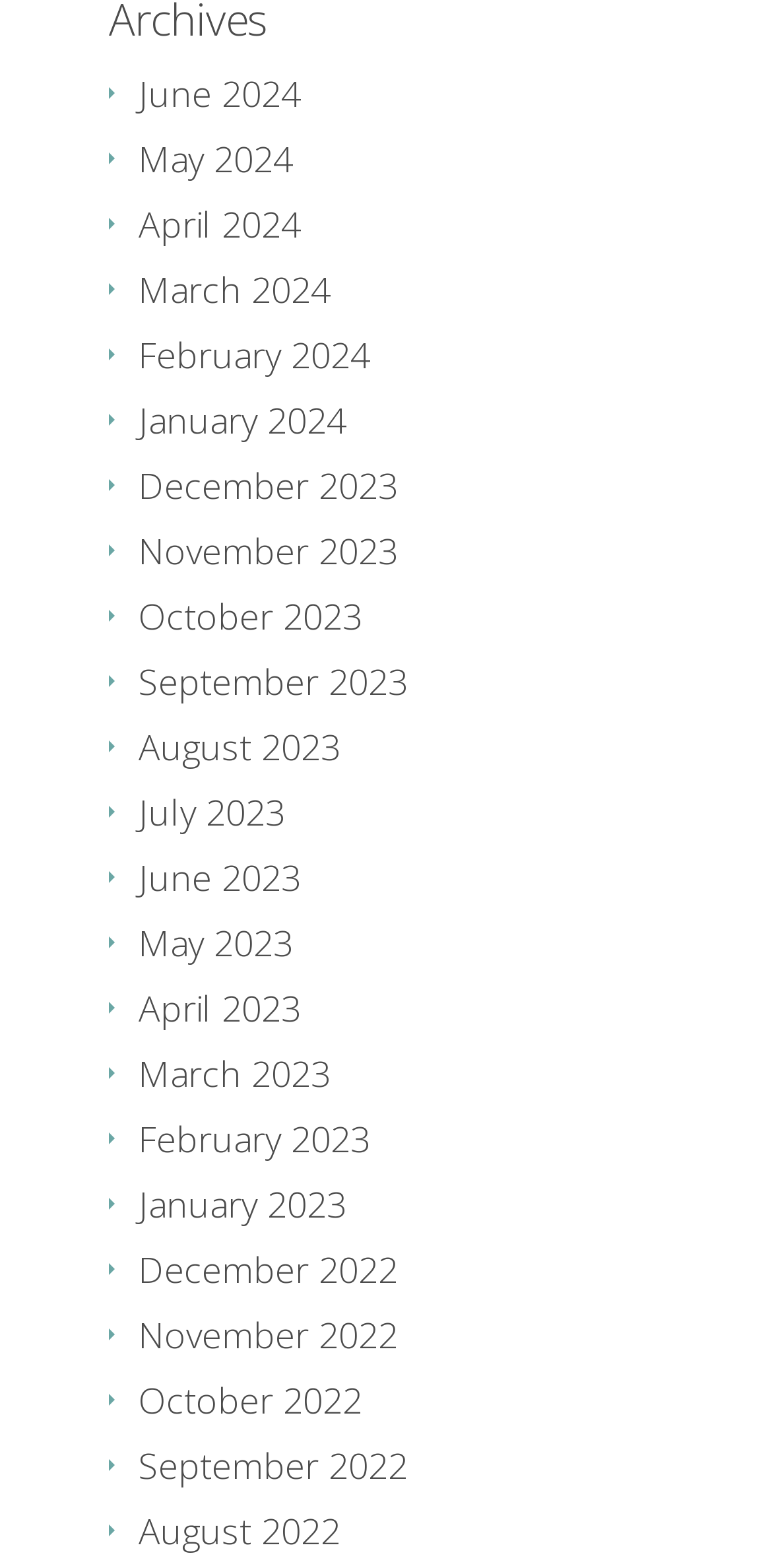Indicate the bounding box coordinates of the element that needs to be clicked to satisfy the following instruction: "view June 2024". The coordinates should be four float numbers between 0 and 1, i.e., [left, top, right, bottom].

[0.179, 0.044, 0.39, 0.074]